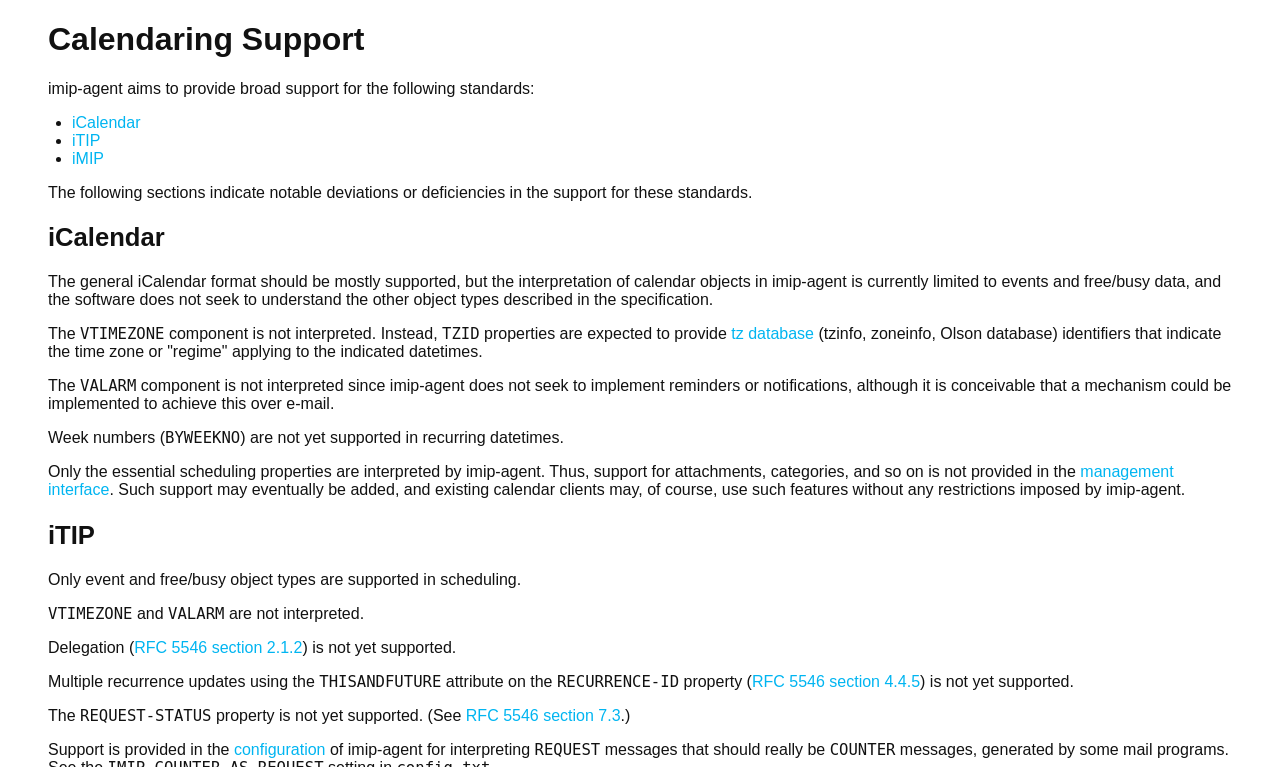Please specify the bounding box coordinates of the region to click in order to perform the following instruction: "learn about RFC 5546 section 2.1.2".

[0.105, 0.833, 0.236, 0.855]